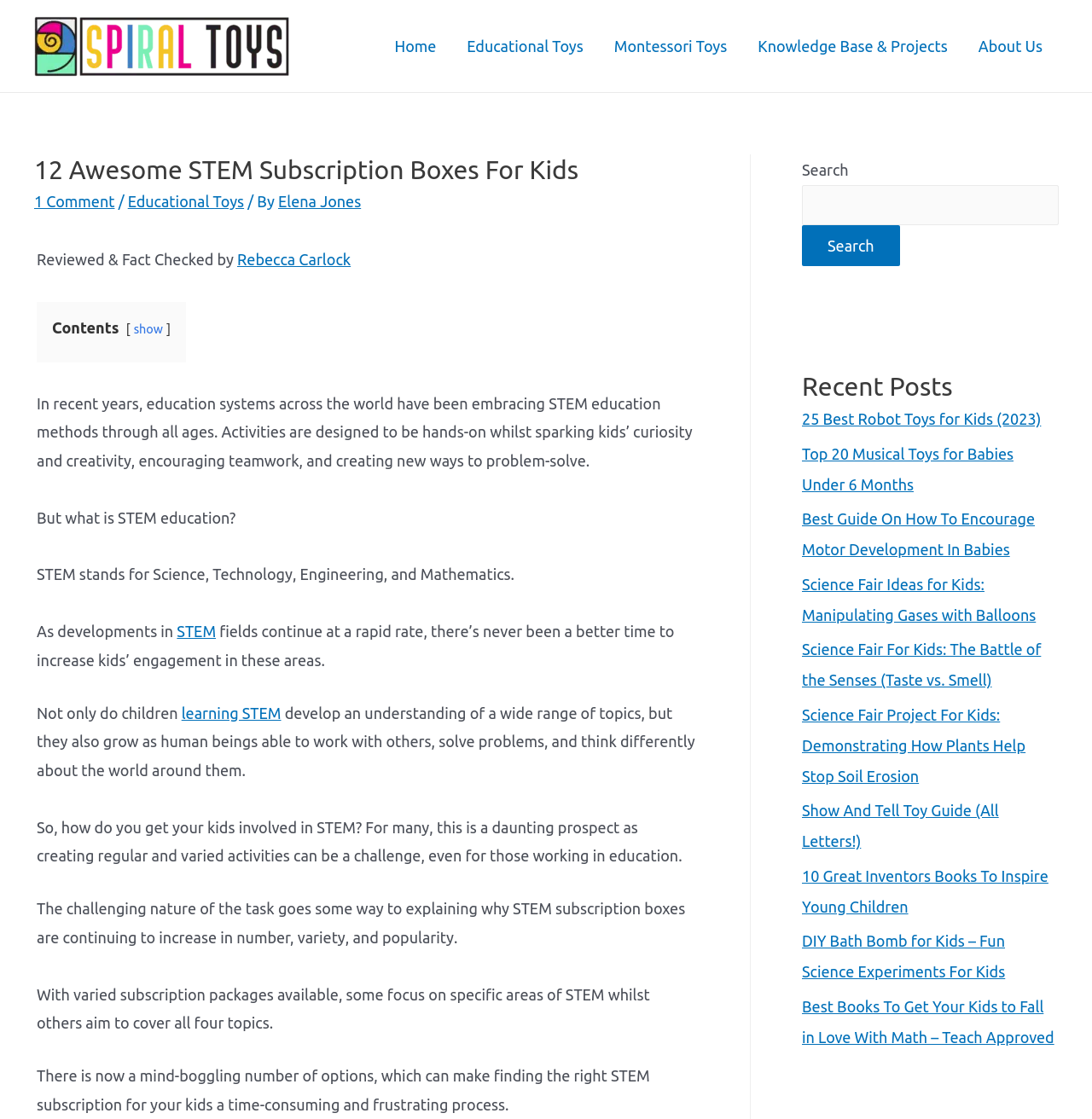Given the element description Educational Toys, predict the bounding box coordinates for the UI element in the webpage screenshot. The format should be (top-left x, top-left y, bottom-right x, bottom-right y), and the values should be between 0 and 1.

[0.117, 0.172, 0.224, 0.188]